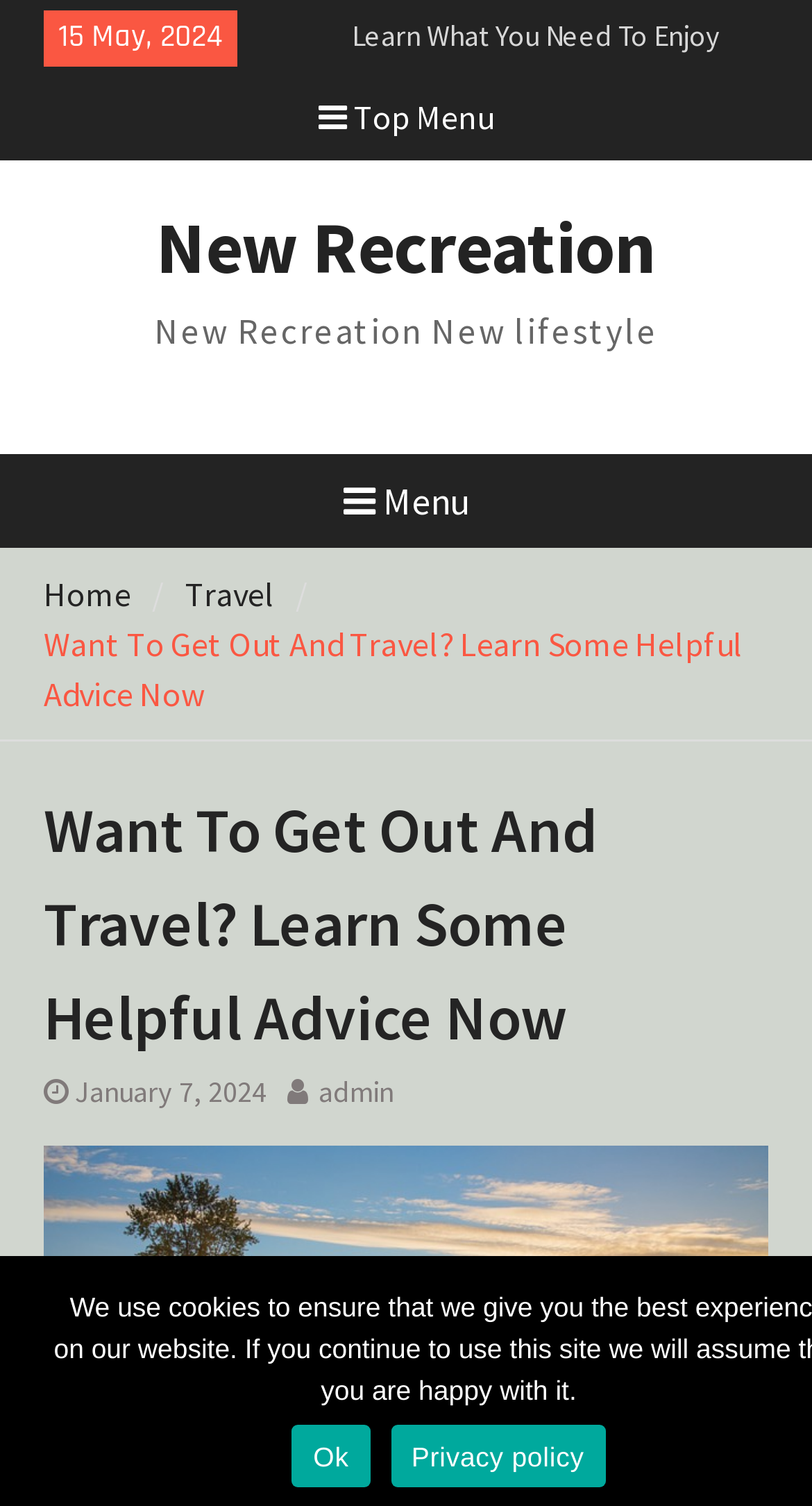Give a detailed account of the webpage.

This webpage is about travel and recreation, with a focus on providing helpful advice for travelers. At the top left corner, there is a "Skip to content" link. Next to it, on the same horizontal line, is a date "15 May, 2024". Below these elements, there are three links in a row, each providing travel-related advice, such as "Get The Most Out Of Your Vacation With This Advice", "Enjoy Hassle-Free Traveling By Following These Tips", and "Learn What You Need To Enjoy Traveling". 

On the top right side, there is a "Top Menu" button, which is not expanded. Below it, there is a link "New Recreation" and a brief description "New Recreation New lifestyle". Further down, there is another "Menu" button, which is also not expanded.

In the middle of the page, there is a navigation section labeled "Breadcrumbs", which shows the current page's location in the website's hierarchy. It consists of three links: "Home", "Travel", and the current page's title "Want To Get Out And Travel? Learn Some Helpful Advice Now". Below the breadcrumbs, there is a main heading with the same title, followed by a link to the publication date "January 7, 2024" and the author "admin".

At the bottom of the page, there are three links: "Ok", "Privacy policy", and a "Get The Most Out Of Your Vacation With This Advice" link, which is a duplicate of one of the links above.